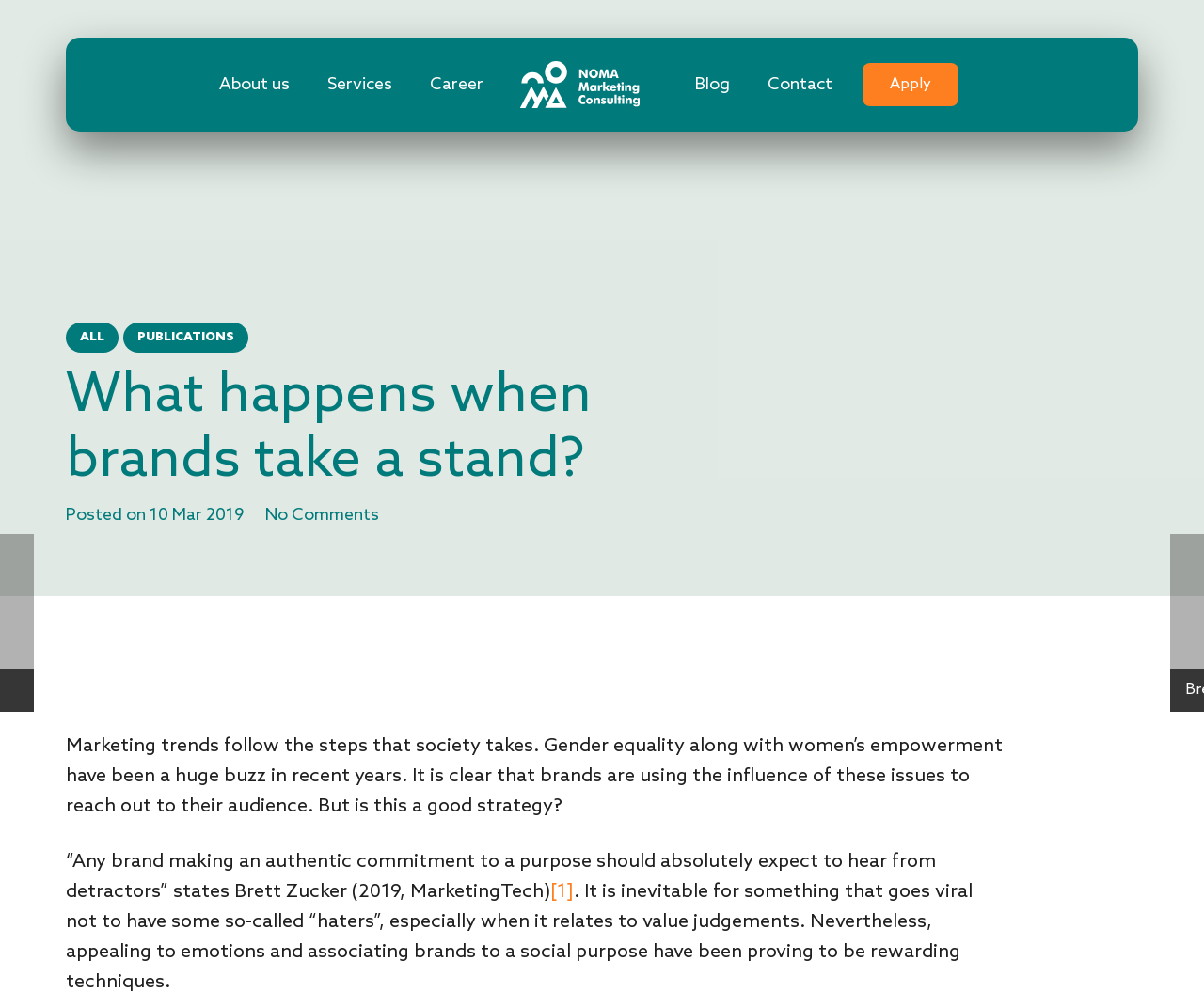What is the source of the quote?
Based on the image, answer the question with as much detail as possible.

The quote '“Any brand making an authentic commitment to a purpose should absolutely expect to hear from detractors”' is attributed to Brett Zucker, as stated in the text, and the source is MarketingTech, as indicated by the year 2019 in parentheses.